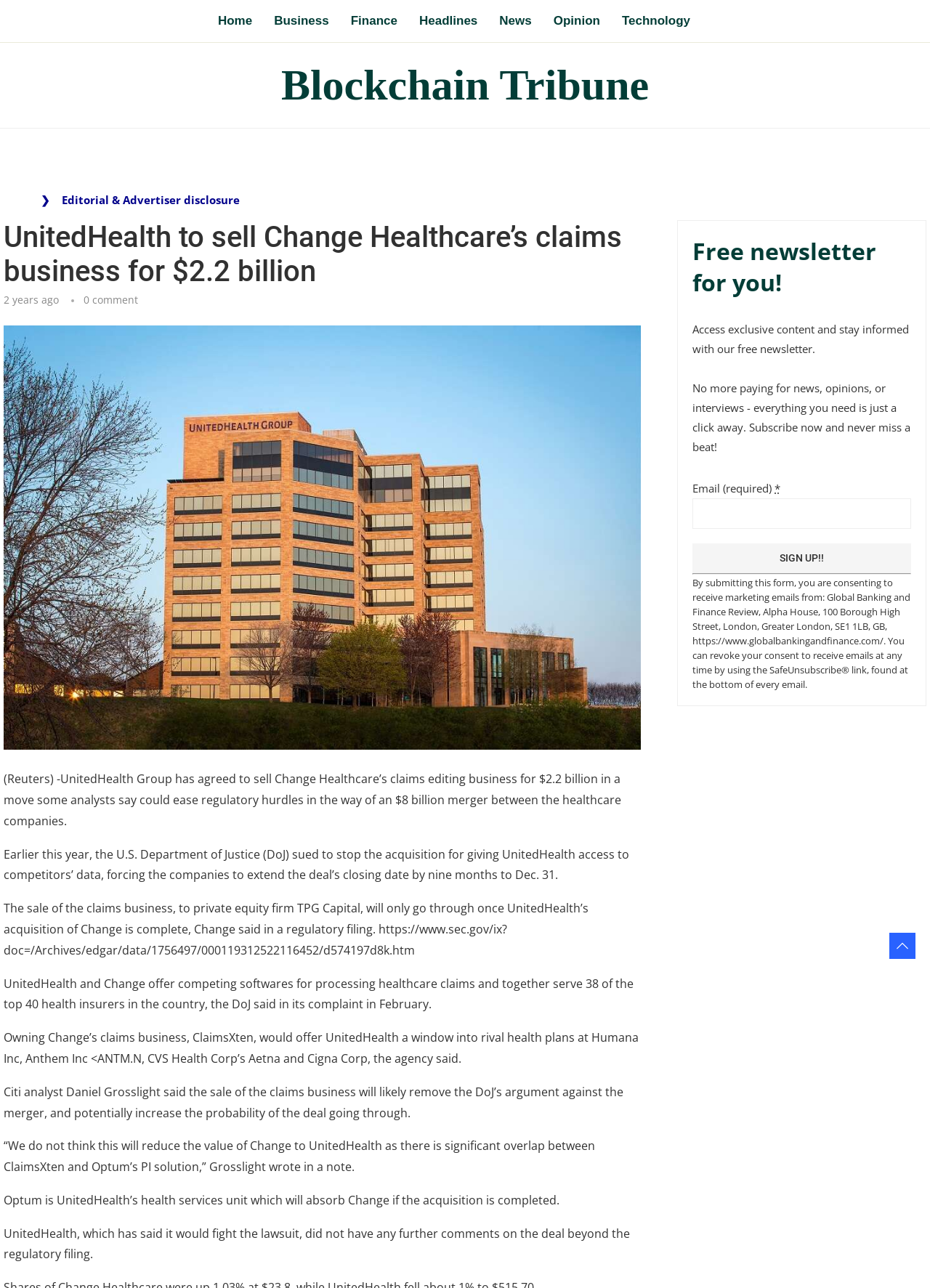Locate the bounding box coordinates of the clickable area needed to fulfill the instruction: "Click on the 'Sign up!!' button".

[0.745, 0.422, 0.98, 0.445]